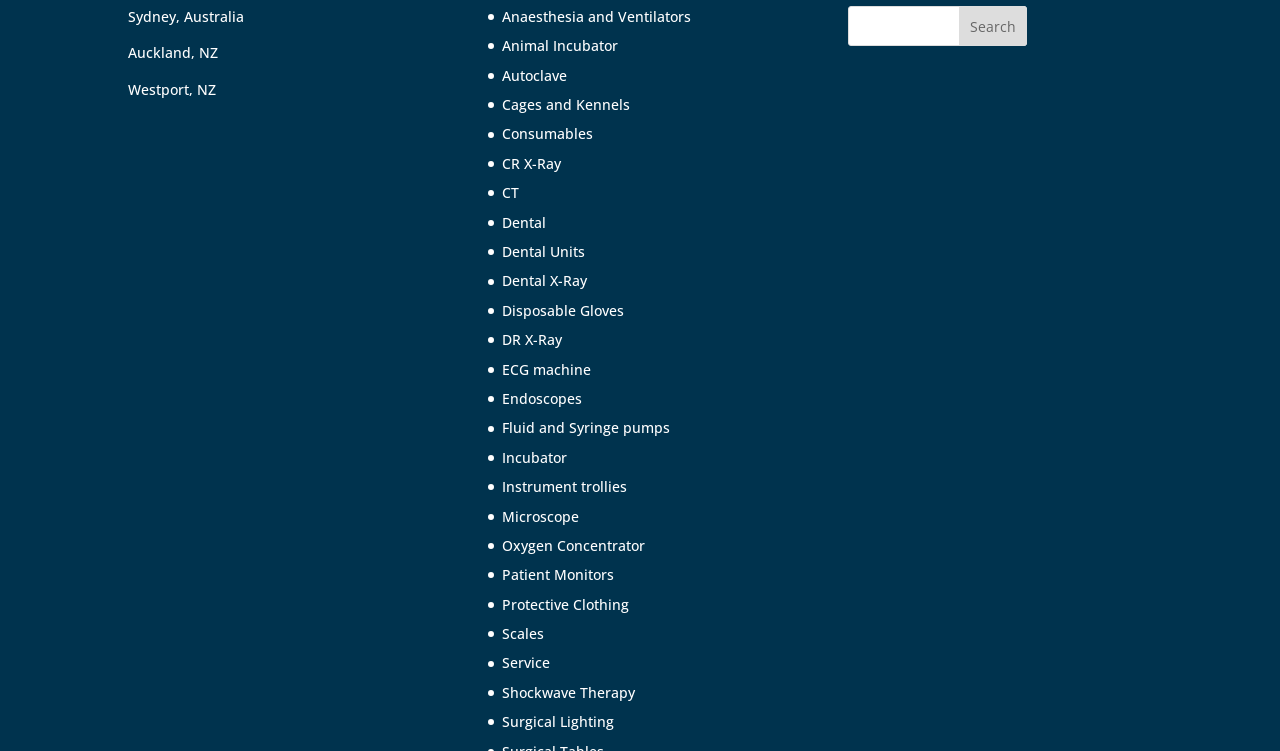Please locate the bounding box coordinates of the element's region that needs to be clicked to follow the instruction: "Search for medical equipment". The bounding box coordinates should be provided as four float numbers between 0 and 1, i.e., [left, top, right, bottom].

[0.663, 0.008, 0.802, 0.061]